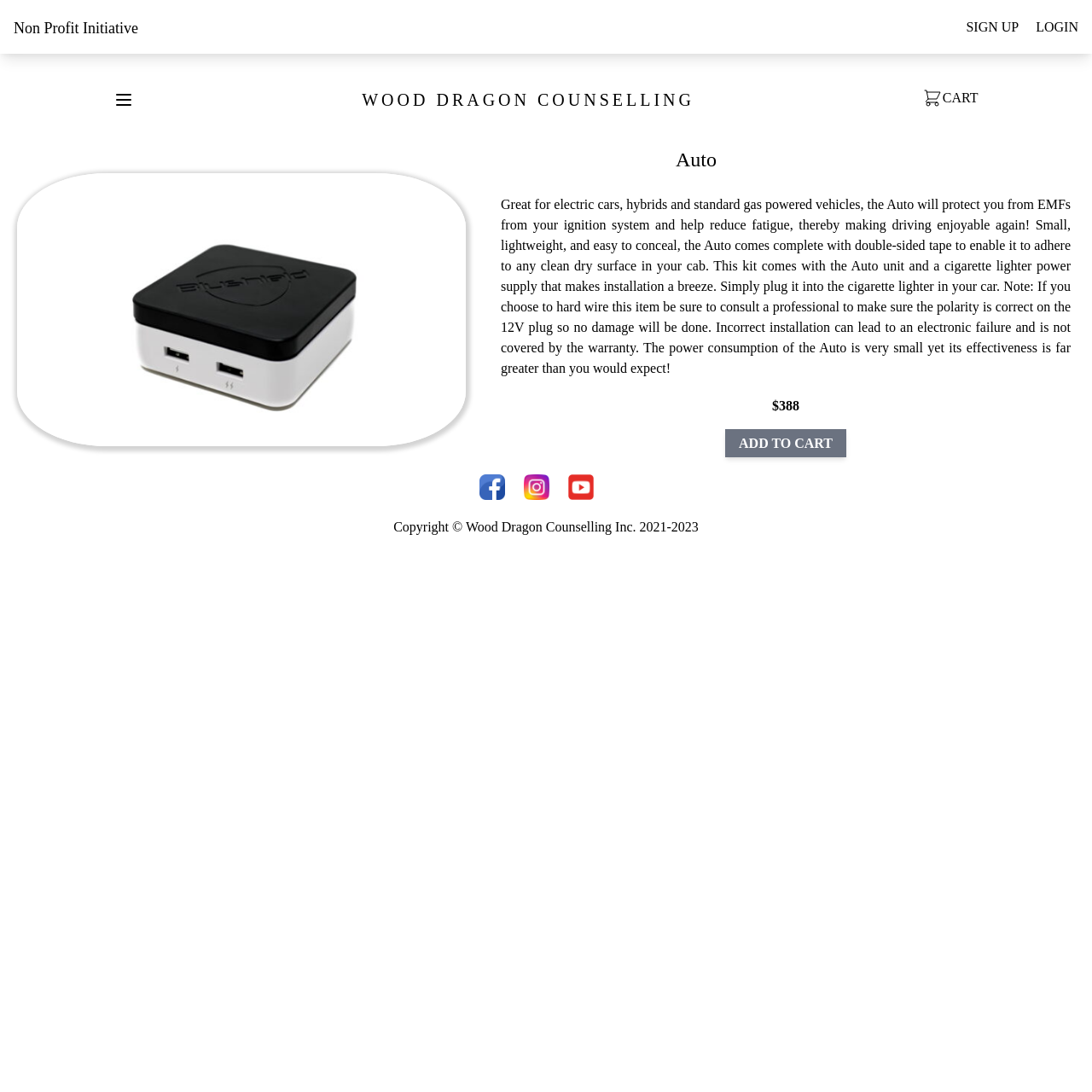What is the name of the company that owns the copyright?
Using the picture, provide a one-word or short phrase answer.

Wood Dragon Counselling Inc.